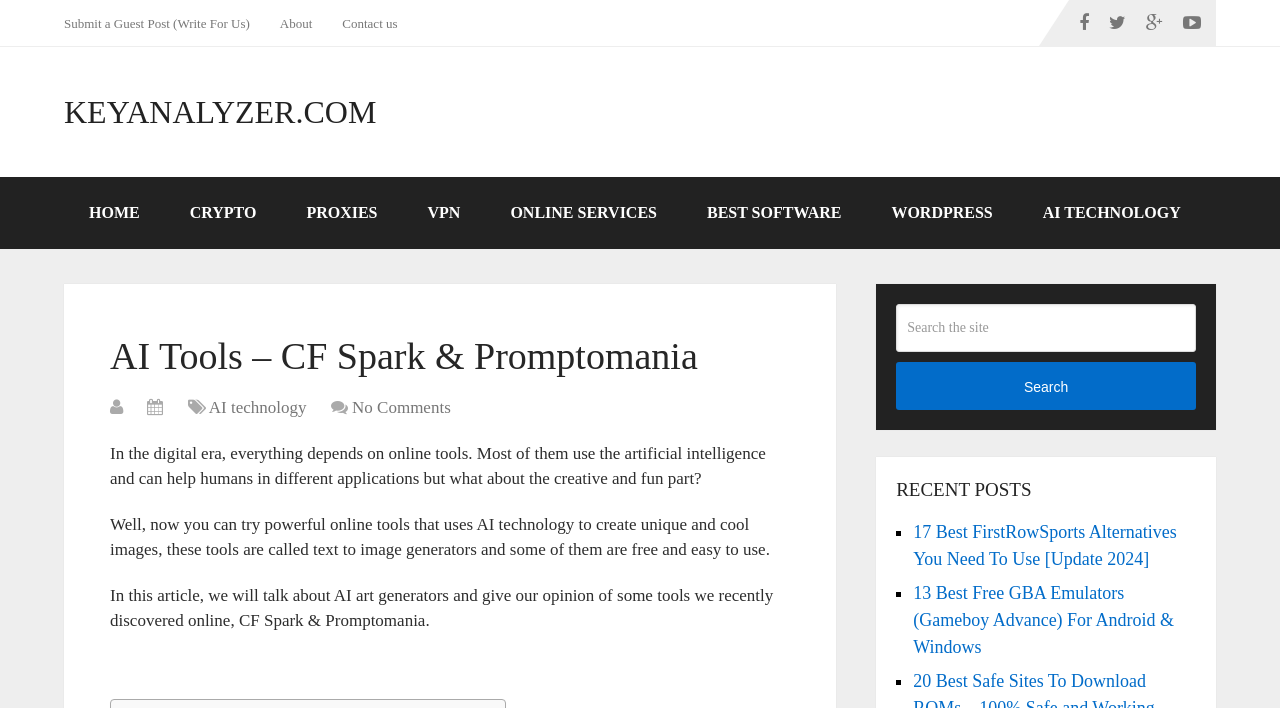How many social media links are present in the top navigation bar?
Using the information from the image, provide a comprehensive answer to the question.

The top navigation bar contains four social media links, represented by icons, which are likely links to the website's social media profiles.